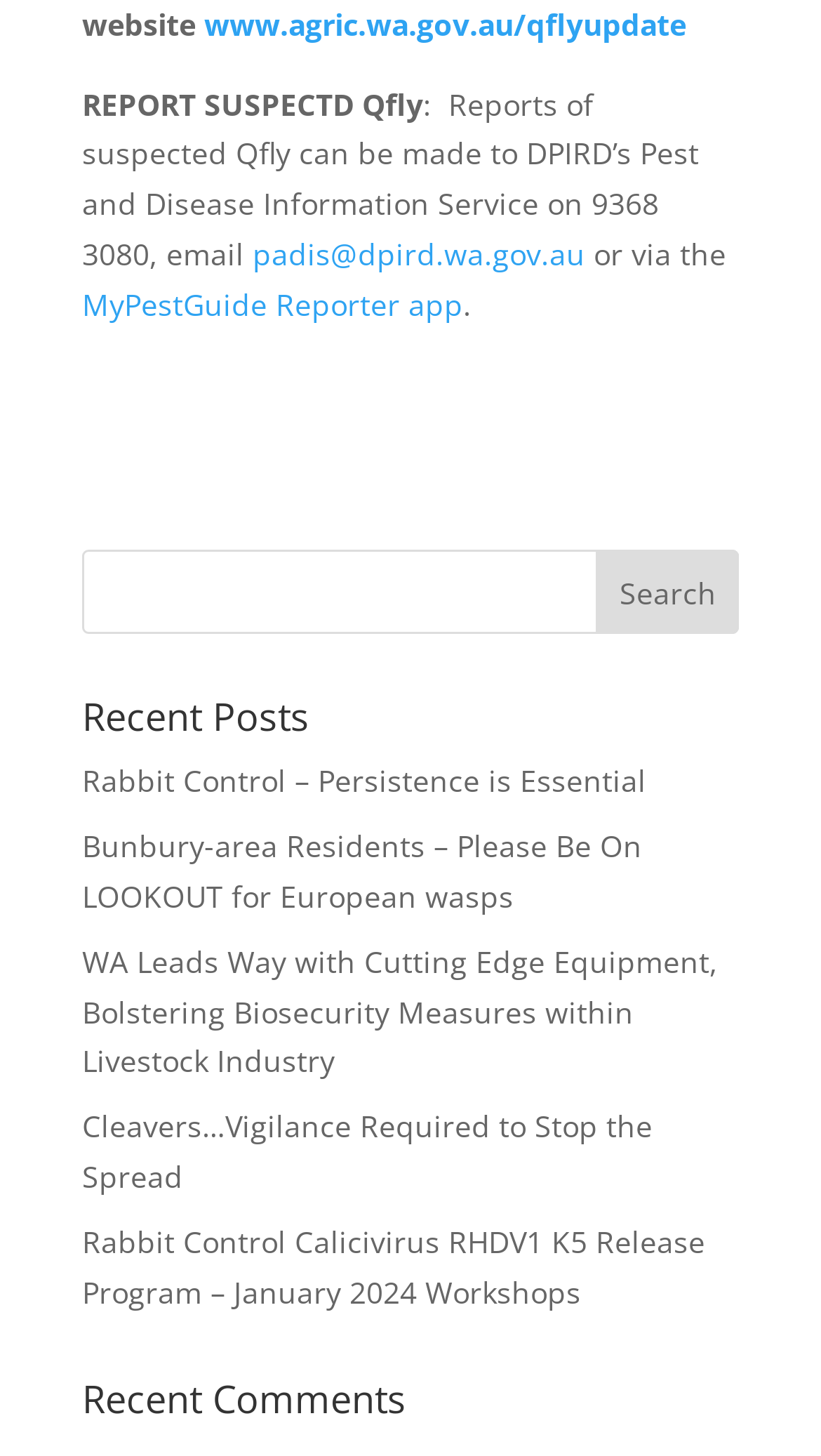What is the name of the app to report suspected Qfly?
Give a thorough and detailed response to the question.

I found the app name in the text 'or via the MyPestGuide Reporter app'.